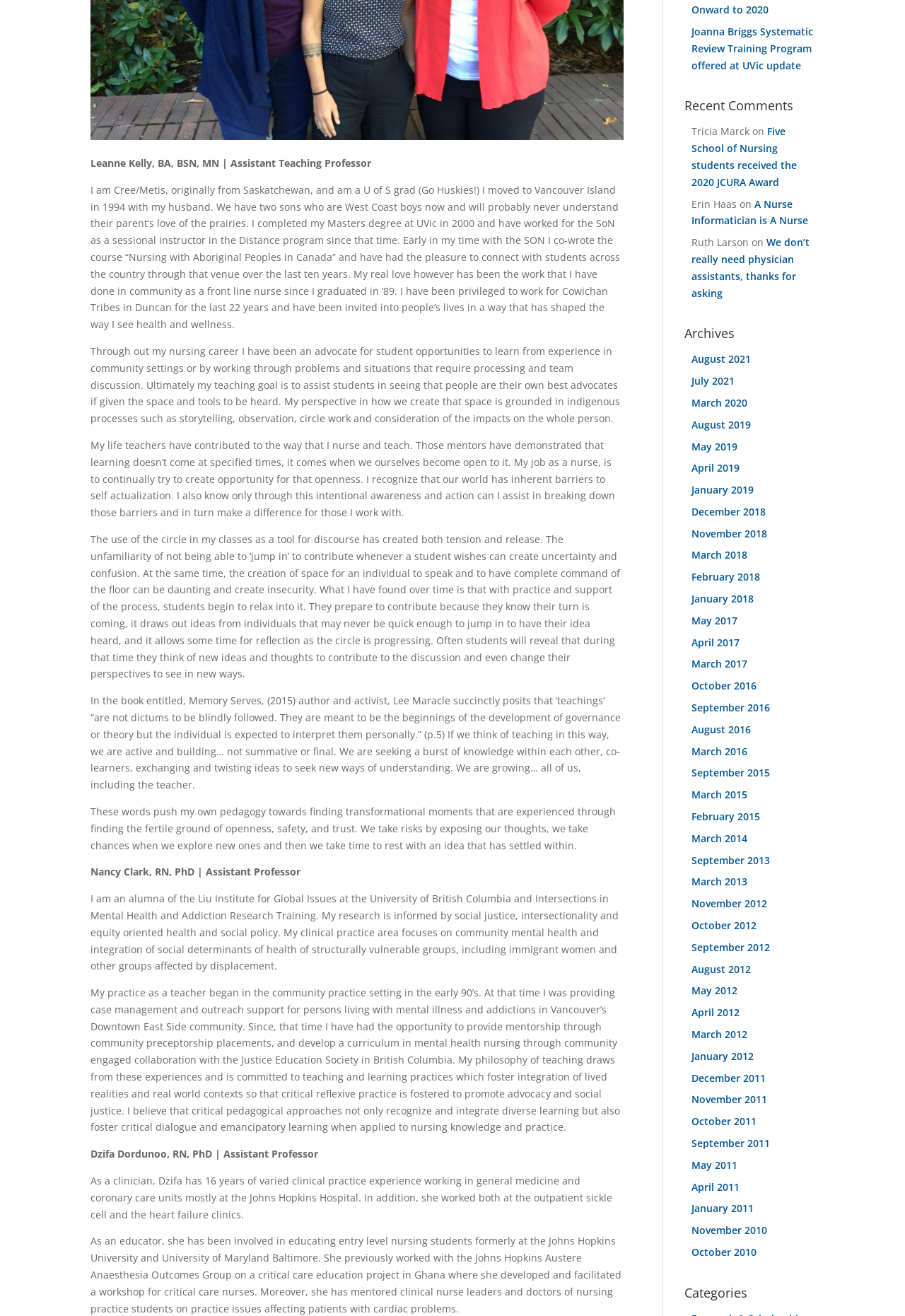Find the bounding box coordinates for the UI element that matches this description: "February 2015".

[0.764, 0.615, 0.84, 0.625]